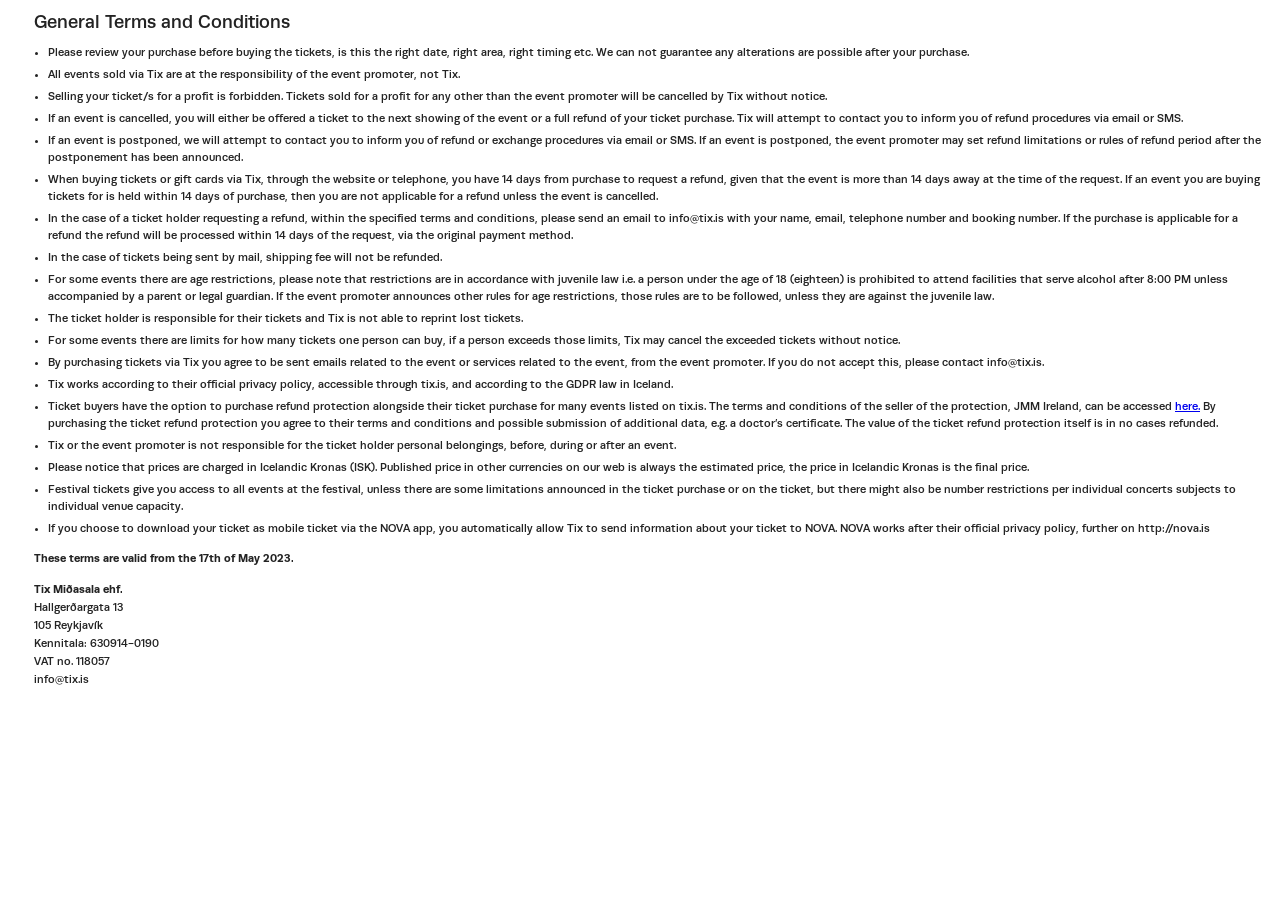Please give a succinct answer using a single word or phrase:
What is the responsibility of the event promoter?

All events